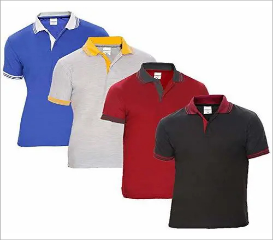Paint a vivid picture with your words by describing the image in detail.

This image showcases a collection of four stylish men's cotton polo t-shirts, each featuring unique color schemes and designs. The polo shirts on display include vibrant blue with a contrasting yellow collar, a classic gray, a bold red, and a stylish black option. These shirts are designed with half sleeves and a traditional collar, making them perfect for casual outings and everyday wear. The lightweight cotton material ensures comfort, while their contemporary colors make them versatile for different occasions. They are part of a range designed to offer both style and functionality, appealing to modern men's fashion needs. Minimum order quantity for these polo shirts is 100, available in various colors including blue, gray, red, and black, perfect for personal or promotional use.